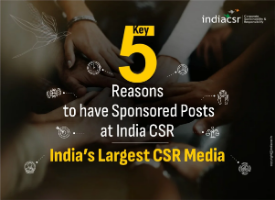Provide a thorough and detailed response to the question by examining the image: 
What does the background of the image symbolize?

The background of the image features a visual of hands coming together, which symbolizes collaboration and community, aligning with the themes of corporate social responsibility.